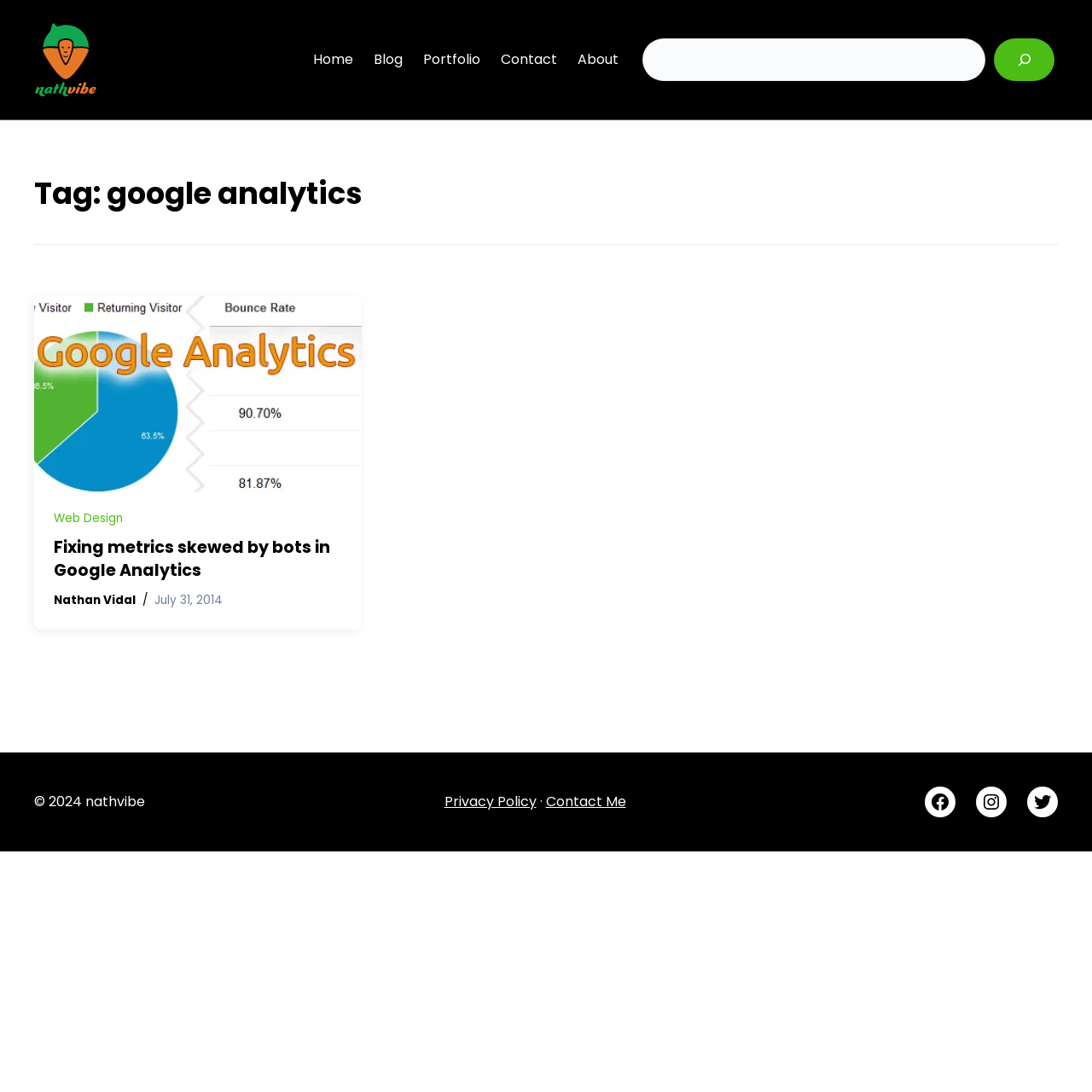Summarize the contents and layout of the webpage in detail.

The webpage is an archive page for "google analytics" on the website nathvibe.com. At the top left, there is a logo of nathvibe full logo 2020. To the right of the logo, there is a main navigation menu with links to "Home", "Blog", "Portfolio", "Contact", and "About". Next to the navigation menu, there is a search bar with a search button and a magnifying glass icon.

Below the navigation menu, there is a main content area with a heading "Tag: google analytics". Under the heading, there is a horizontal separator line. Below the separator line, there are several article previews. The first preview has an image and a link to an article titled "Fixing metrics skewed by bots in Google Analytics". Below the image, there is a link to the category "Web Design". The article title is also displayed as a heading, followed by the author's name "Nathan Vidal" and the publication date "July 31, 2014".

At the bottom of the page, there is a footer area with copyright information "© 2024 nathvibe". To the right of the copyright information, there are links to "Privacy Policy" and "Contact Me", separated by a middot. Further to the right, there are social media links to Facebook, Instagram, and Twitter.